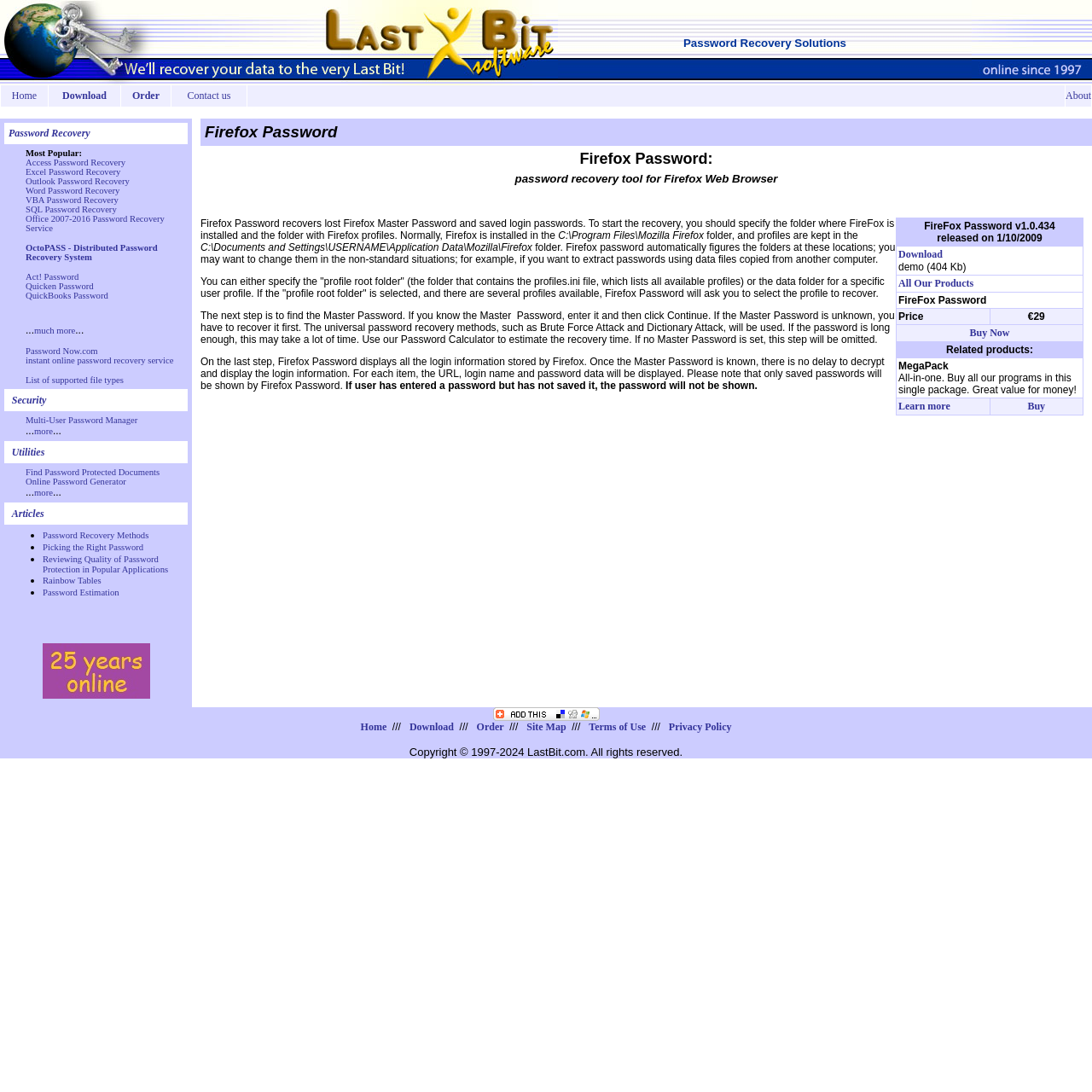Reply to the question with a brief word or phrase: What is the name of the online password recovery service?

Password Now.com